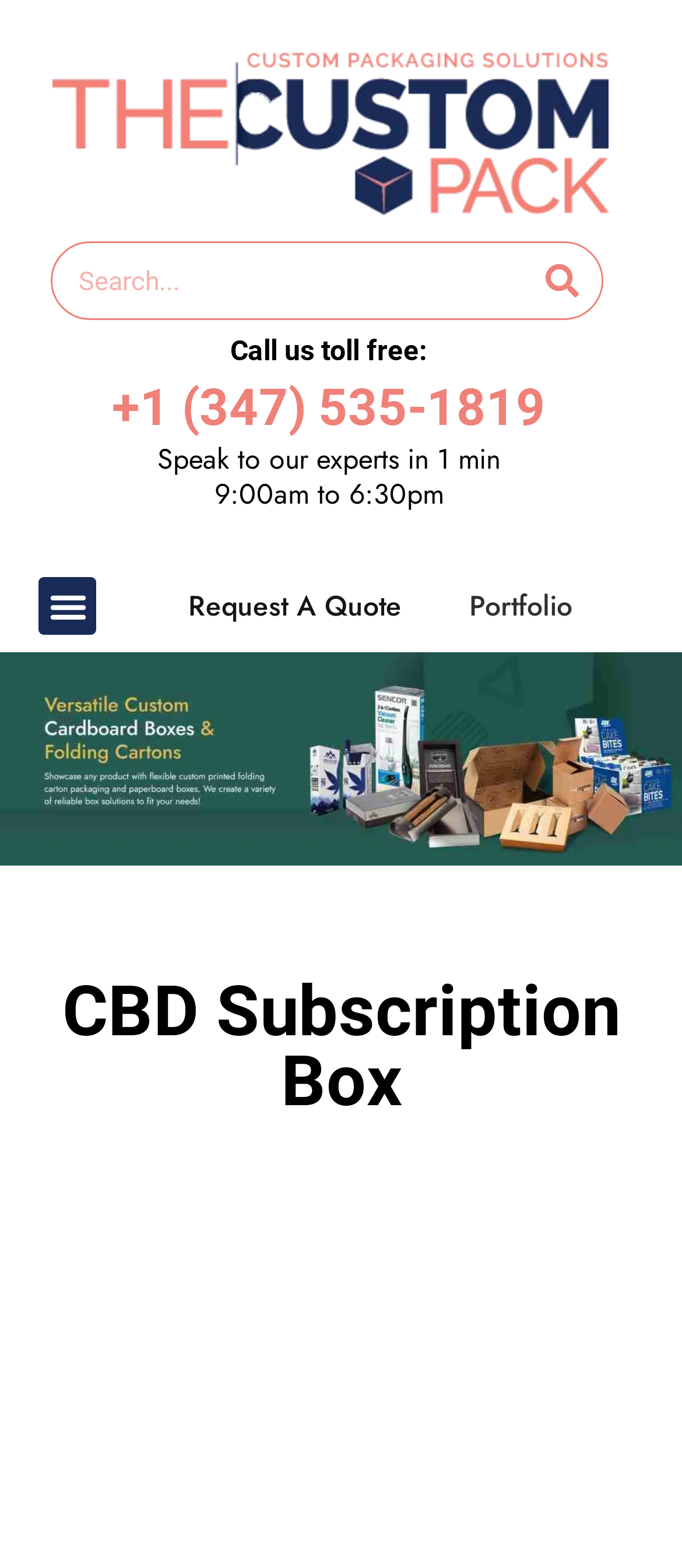Identify and provide the bounding box for the element described by: "alt="The Custom Pack Logo"".

[0.077, 0.033, 0.892, 0.137]